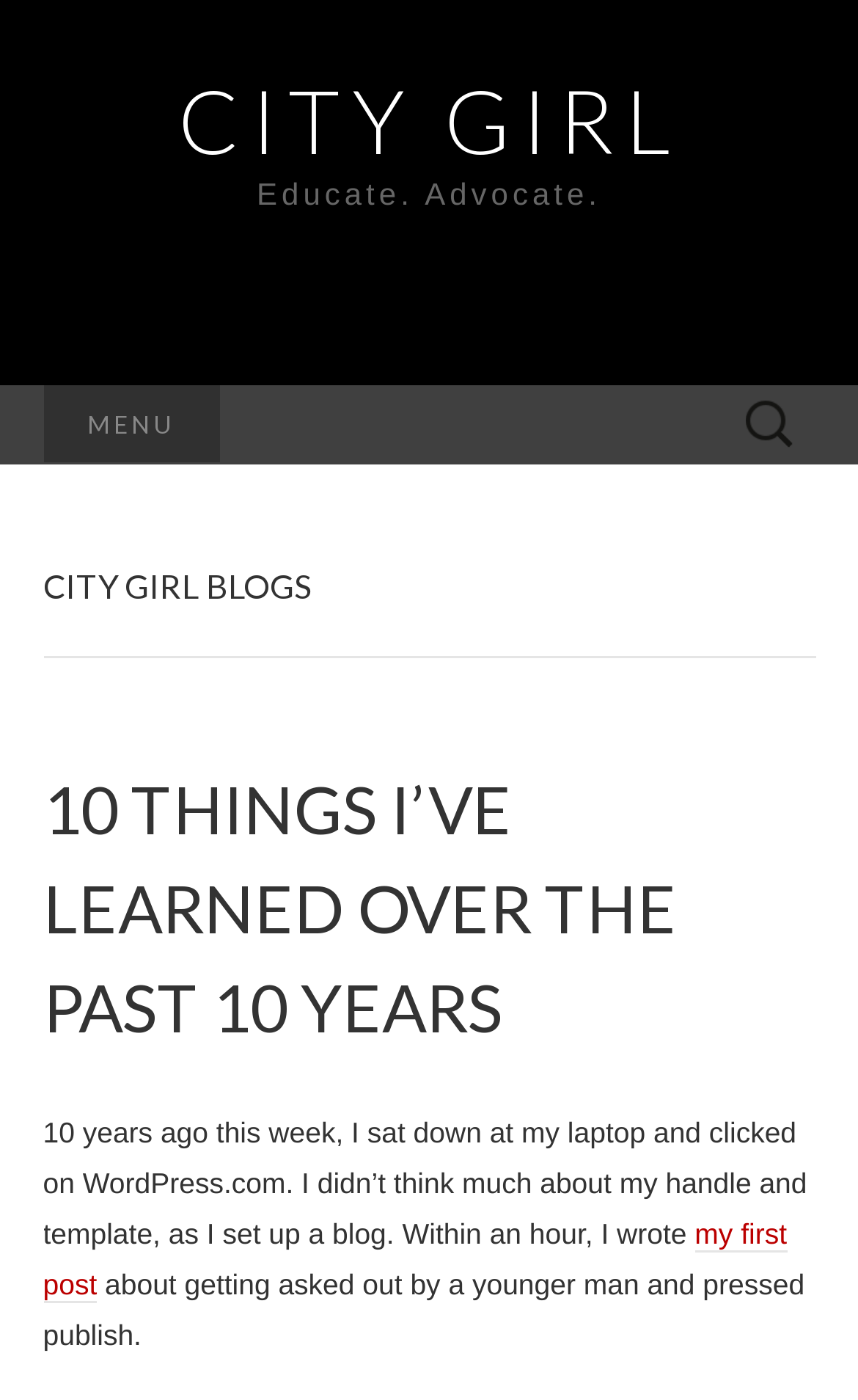What is the author's first post about?
Answer with a single word or phrase, using the screenshot for reference.

Getting asked out by a younger man